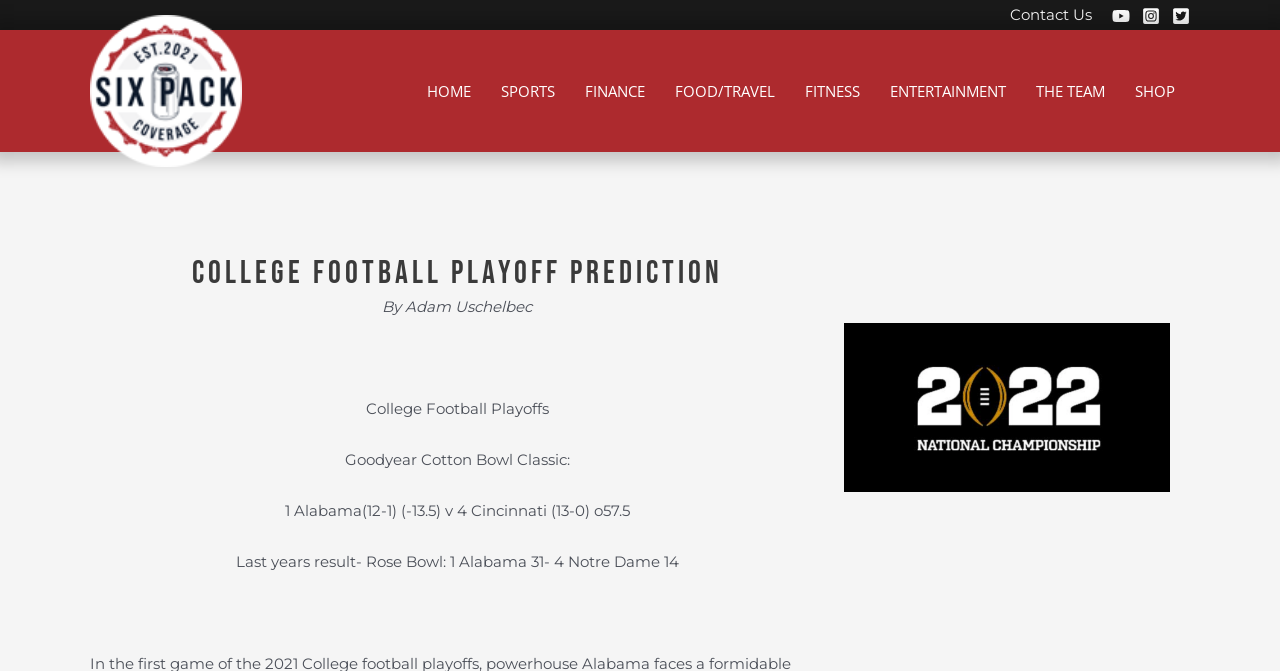Determine the bounding box coordinates for the area you should click to complete the following instruction: "Visit YouTube".

[0.869, 0.01, 0.883, 0.037]